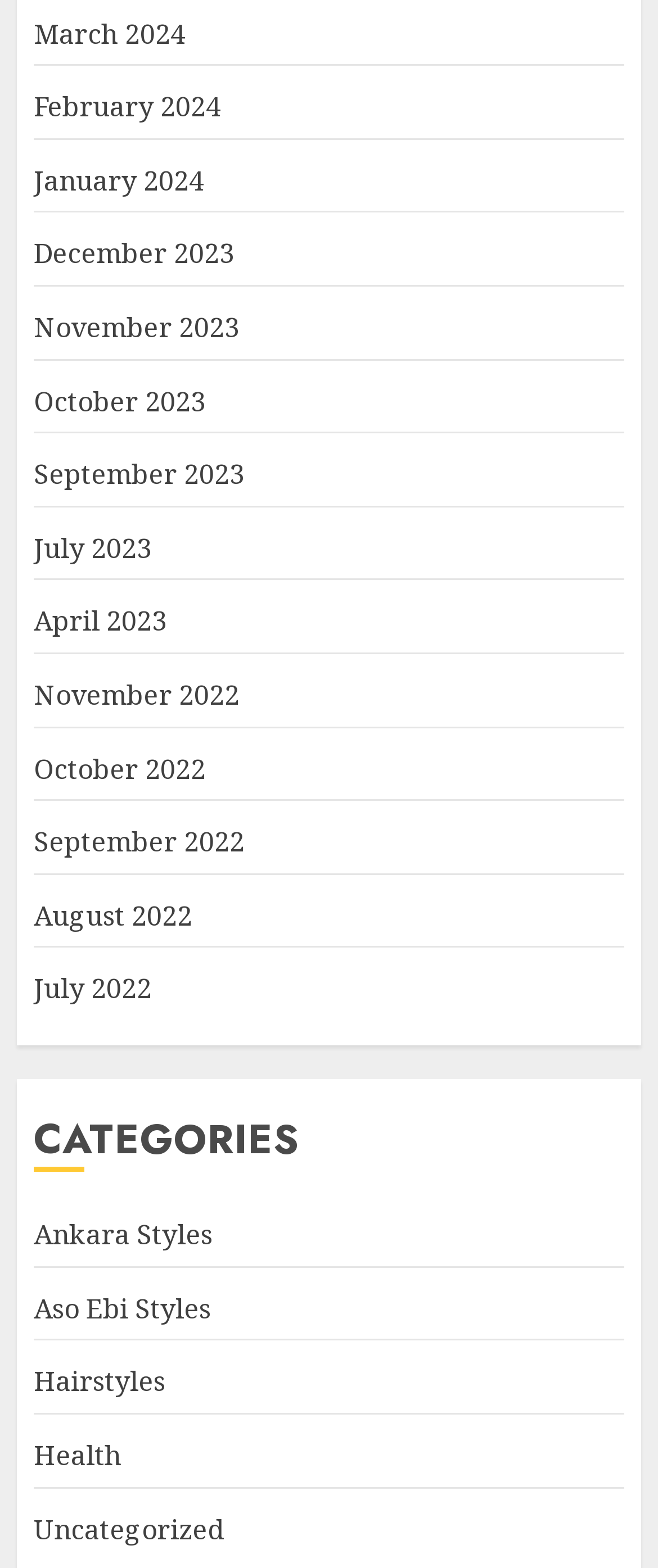Pinpoint the bounding box coordinates of the clickable element needed to complete the instruction: "View March 2024". The coordinates should be provided as four float numbers between 0 and 1: [left, top, right, bottom].

[0.051, 0.009, 0.282, 0.034]